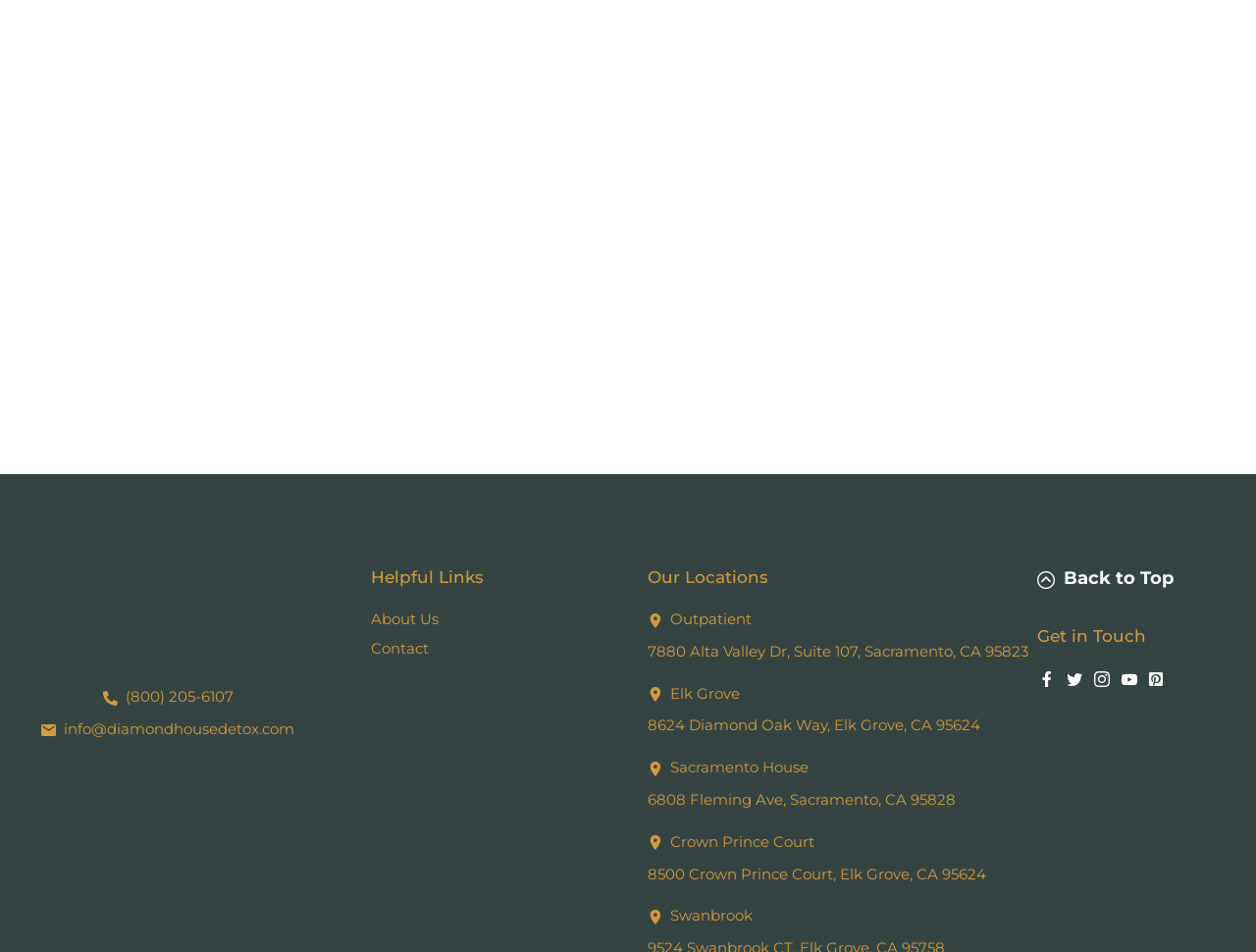Determine the bounding box coordinates for the area you should click to complete the following instruction: "Call (800) 205-6107".

[0.082, 0.722, 0.186, 0.741]